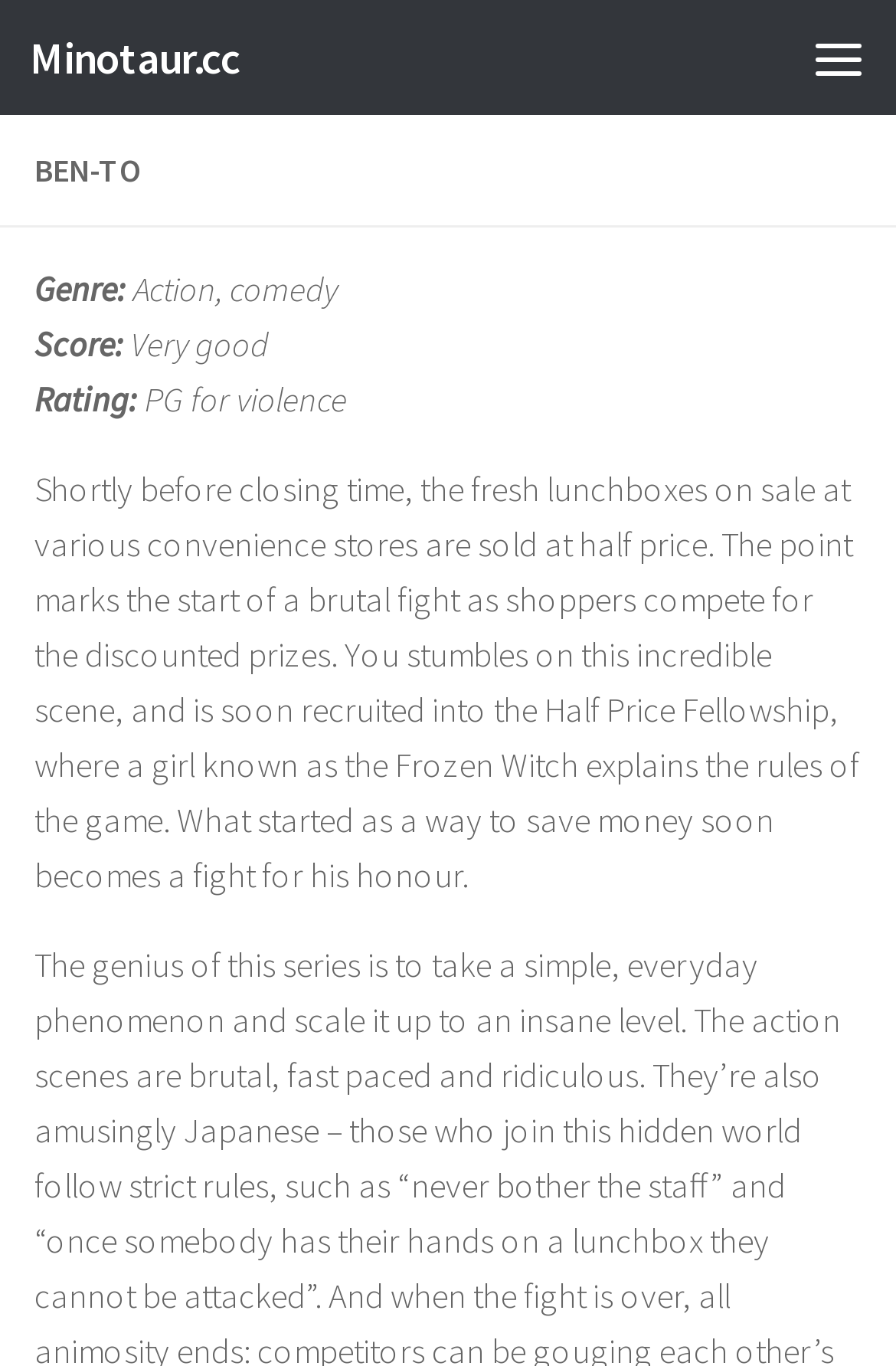What is the name of the girl in the Half Price Fellowship?
Refer to the image and respond with a one-word or short-phrase answer.

Frozen Witch